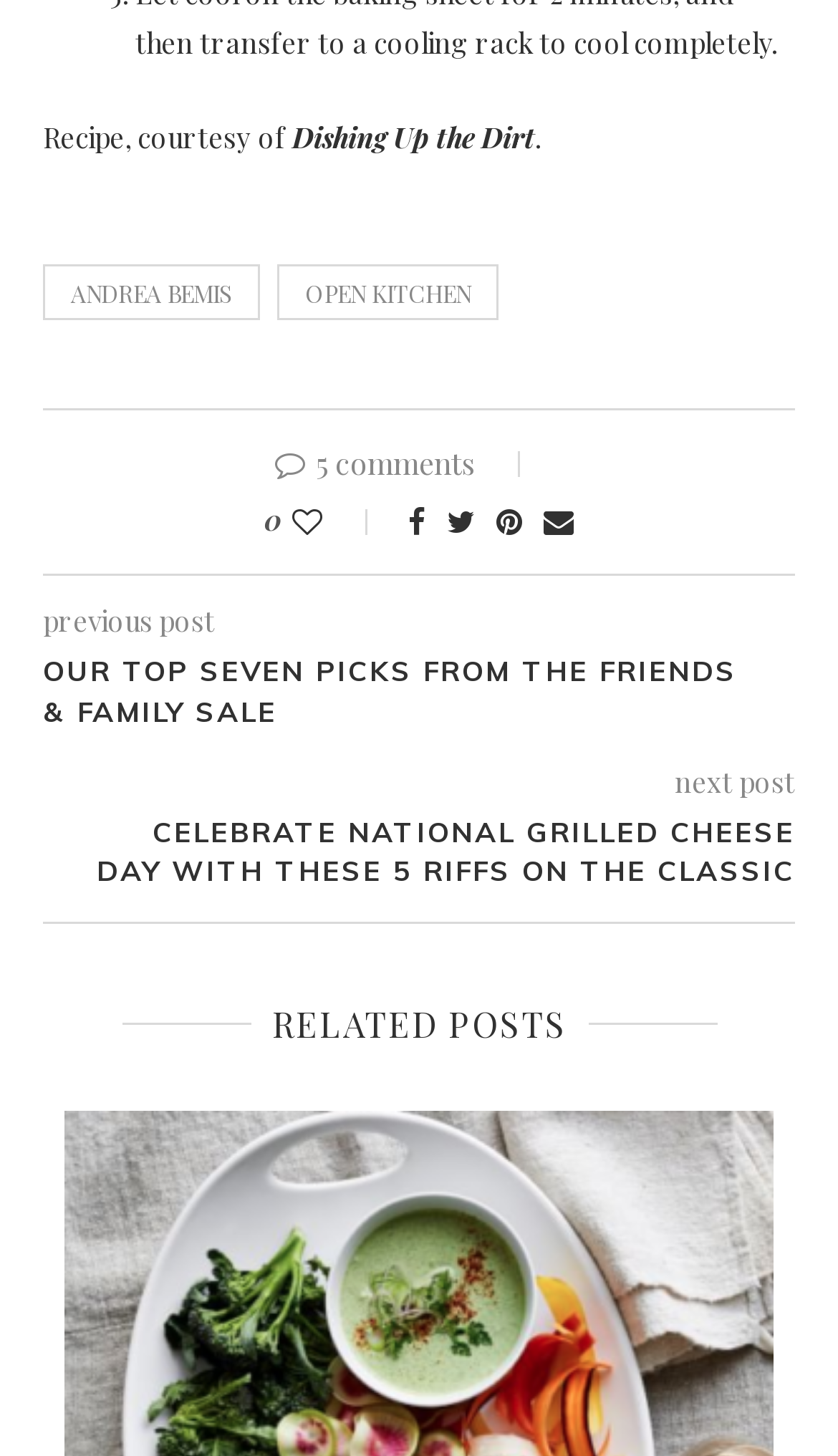What is the category of the related posts?
By examining the image, provide a one-word or phrase answer.

RELATED POSTS